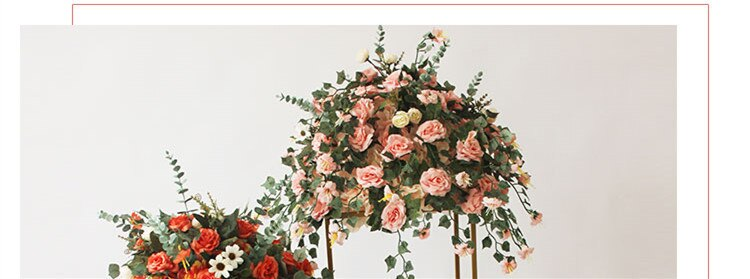What is the purpose of the floral composition?
Please provide a single word or phrase based on the screenshot.

For events or home decorations